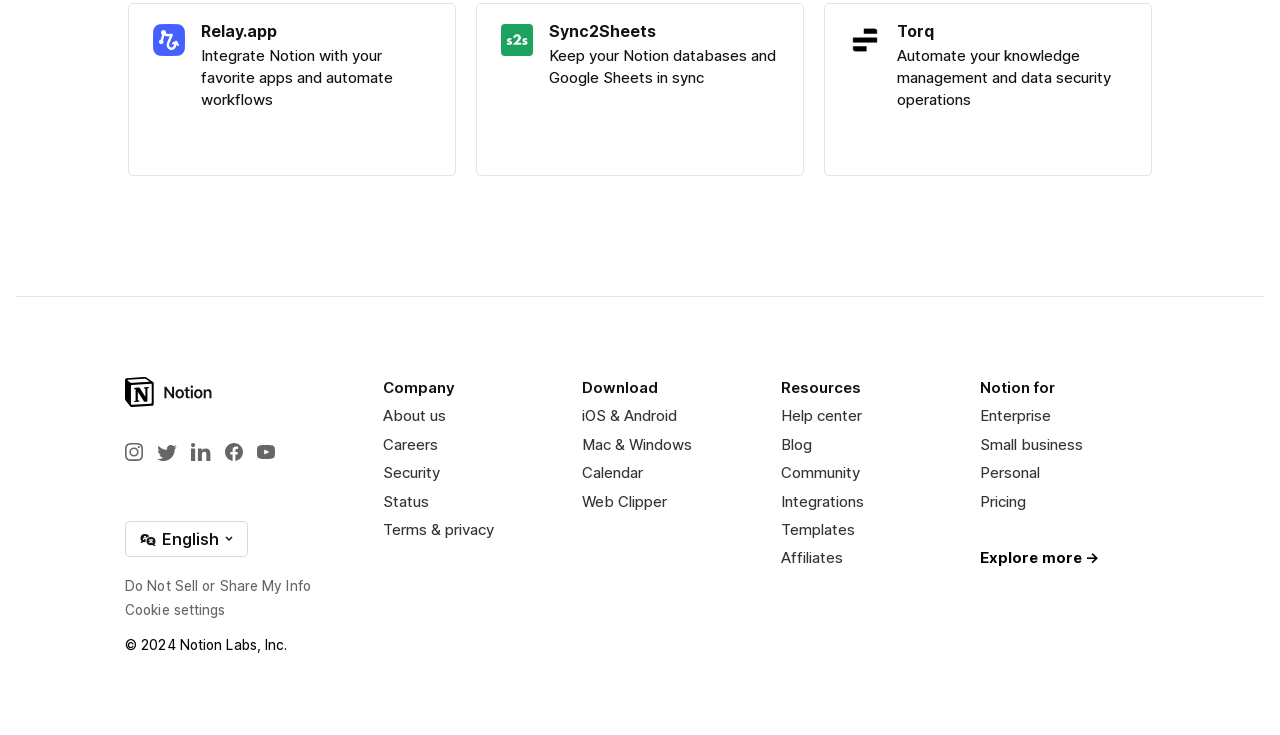Find the bounding box coordinates of the element you need to click on to perform this action: 'Click the Notion – Home link'. The coordinates should be represented by four float values between 0 and 1, in the format [left, top, right, bottom].

[0.098, 0.513, 0.166, 0.554]